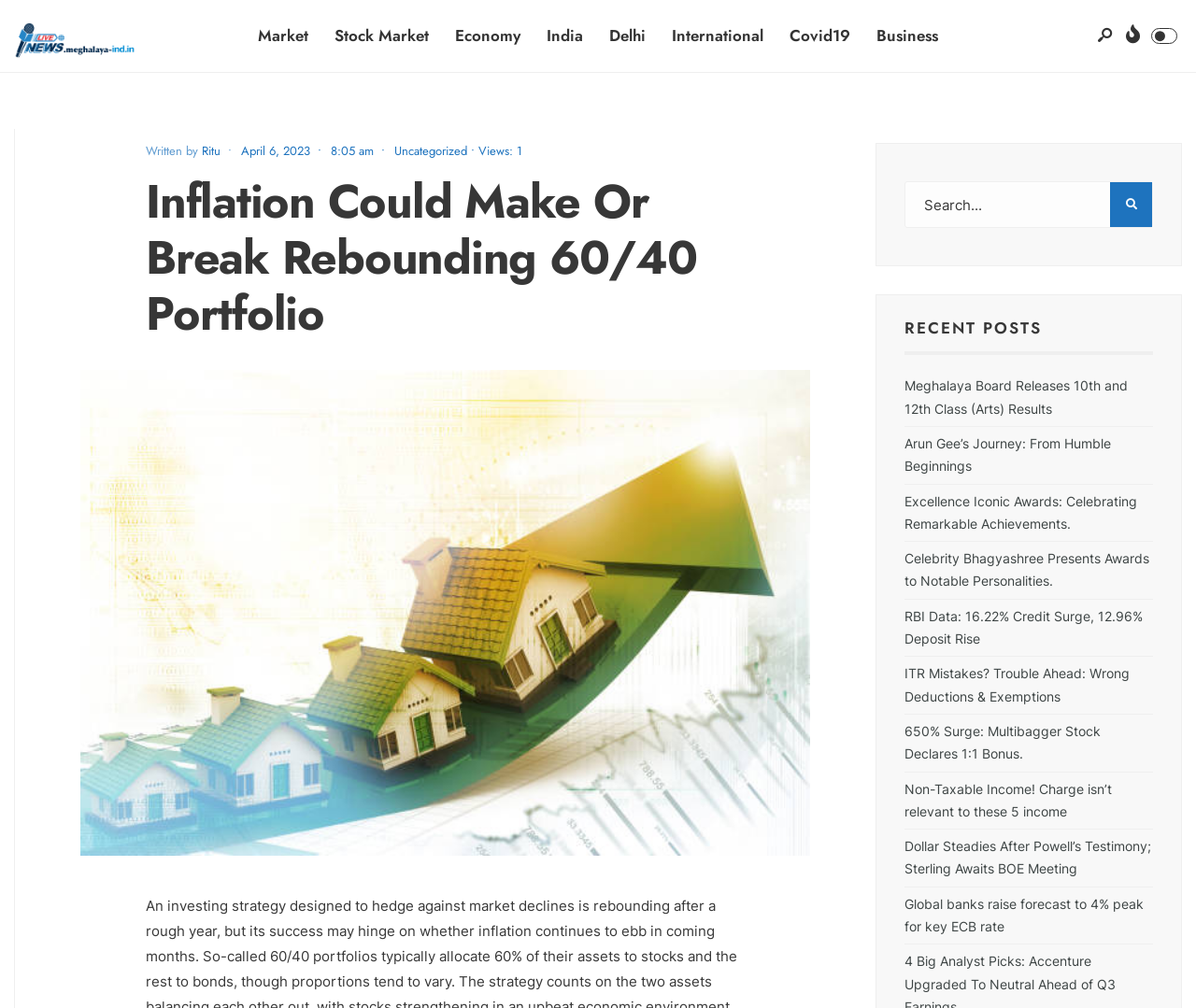Elaborate on the different components and information displayed on the webpage.

The webpage appears to be a news article or blog post discussing the rebounding of a 60/40 portfolio investment strategy and its potential success in relation to inflation. 

At the top of the page, there is a horizontal navigation menu with links to various categories such as "Market", "Stock Market", "Economy", "India", "Delhi", "International", "Covid19", and "Business". 

Below the navigation menu, there is a section with the title "Inflation Could Make Or Break Rebounding 60/40 Portfolio" and a subtitle "Written by Ritu" along with the date "April 6, 2023" and time "8:05 am". 

To the right of this section, there is a search bar with a magnifying glass icon and a placeholder text "Search...". 

Further down the page, there is a section titled "RECENT POSTS" with a list of 10 links to other news articles or blog posts, each with a descriptive title. These links are arranged vertically and take up most of the page's content area. 

At the very bottom of the page, there are two icons, one with a search icon and another with a bell icon, which may be used for notifications or alerts.